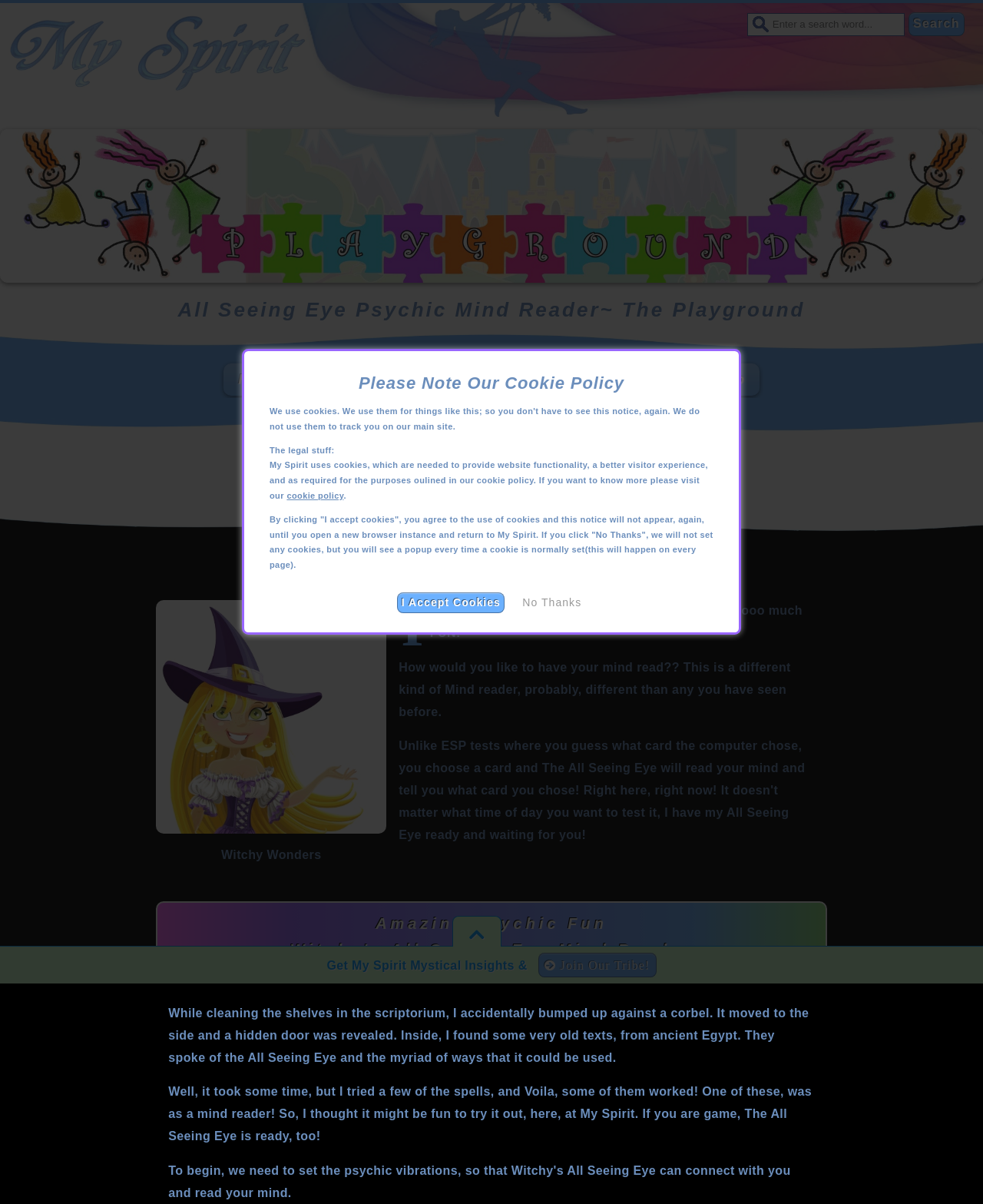Please locate the bounding box coordinates of the element that should be clicked to complete the given instruction: "Join the tribe".

[0.548, 0.791, 0.668, 0.812]